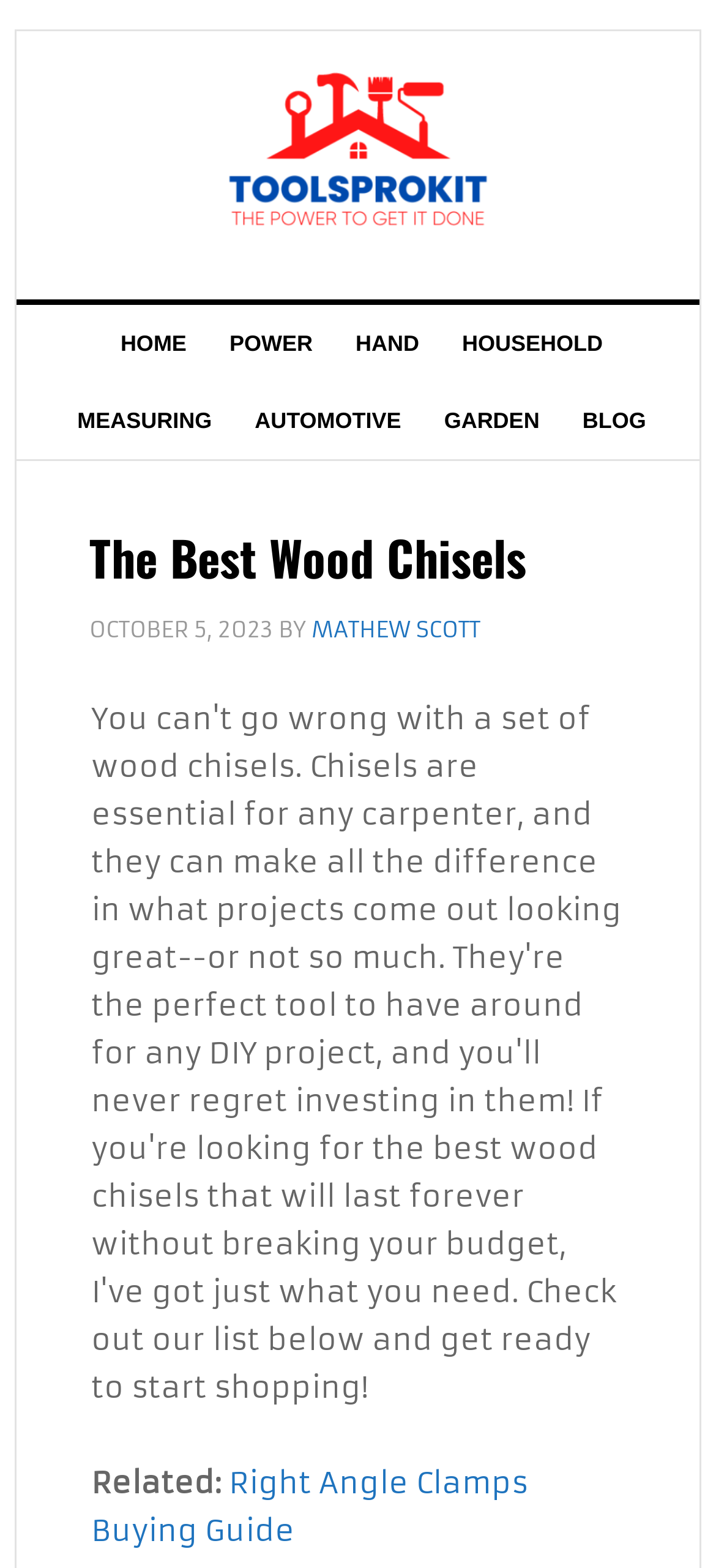Locate the bounding box coordinates of the element I should click to achieve the following instruction: "read the blog".

[0.783, 0.244, 0.933, 0.293]